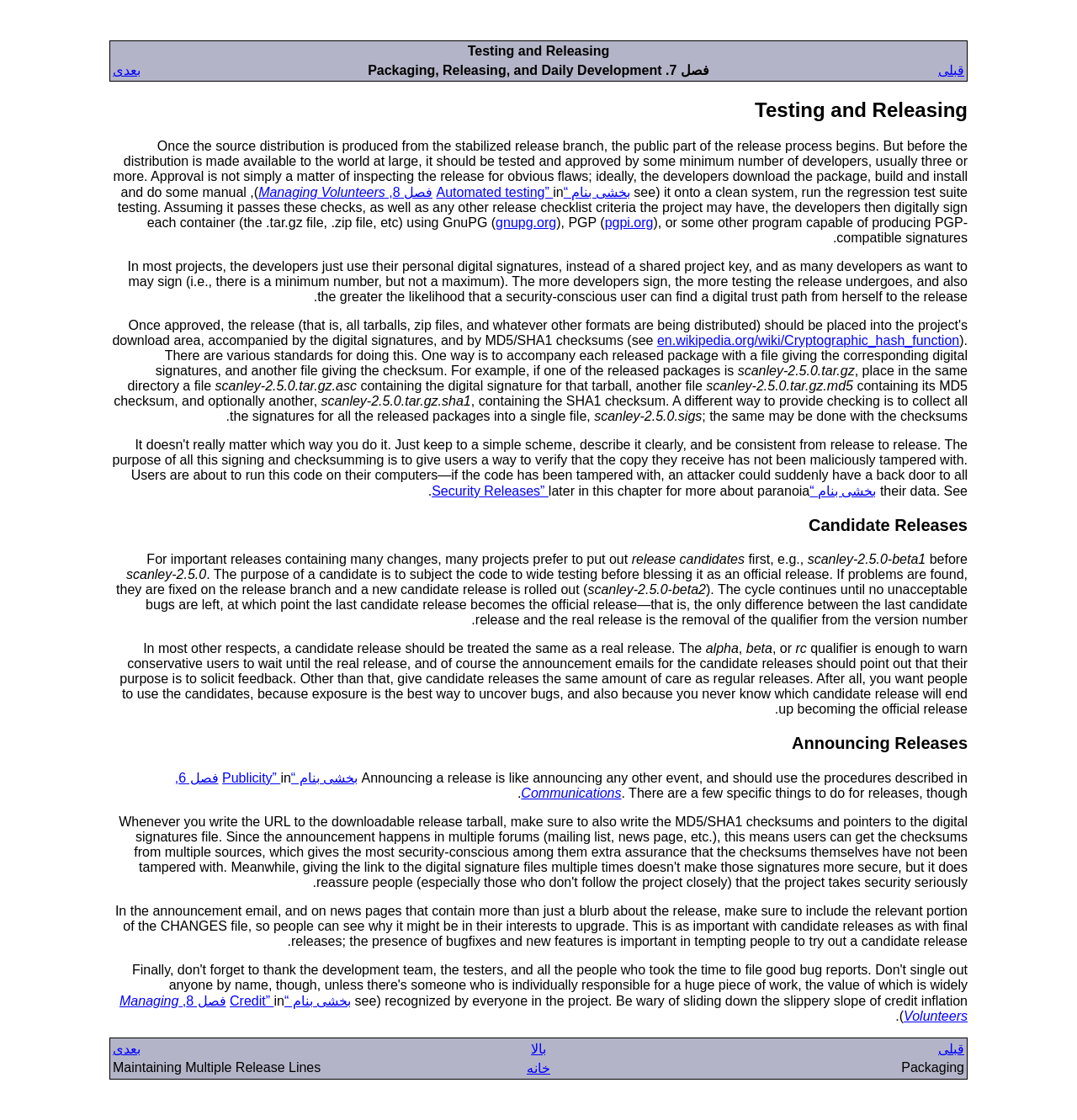Please specify the bounding box coordinates of the region to click in order to perform the following instruction: "go to previous page".

[0.738, 0.055, 0.896, 0.071]